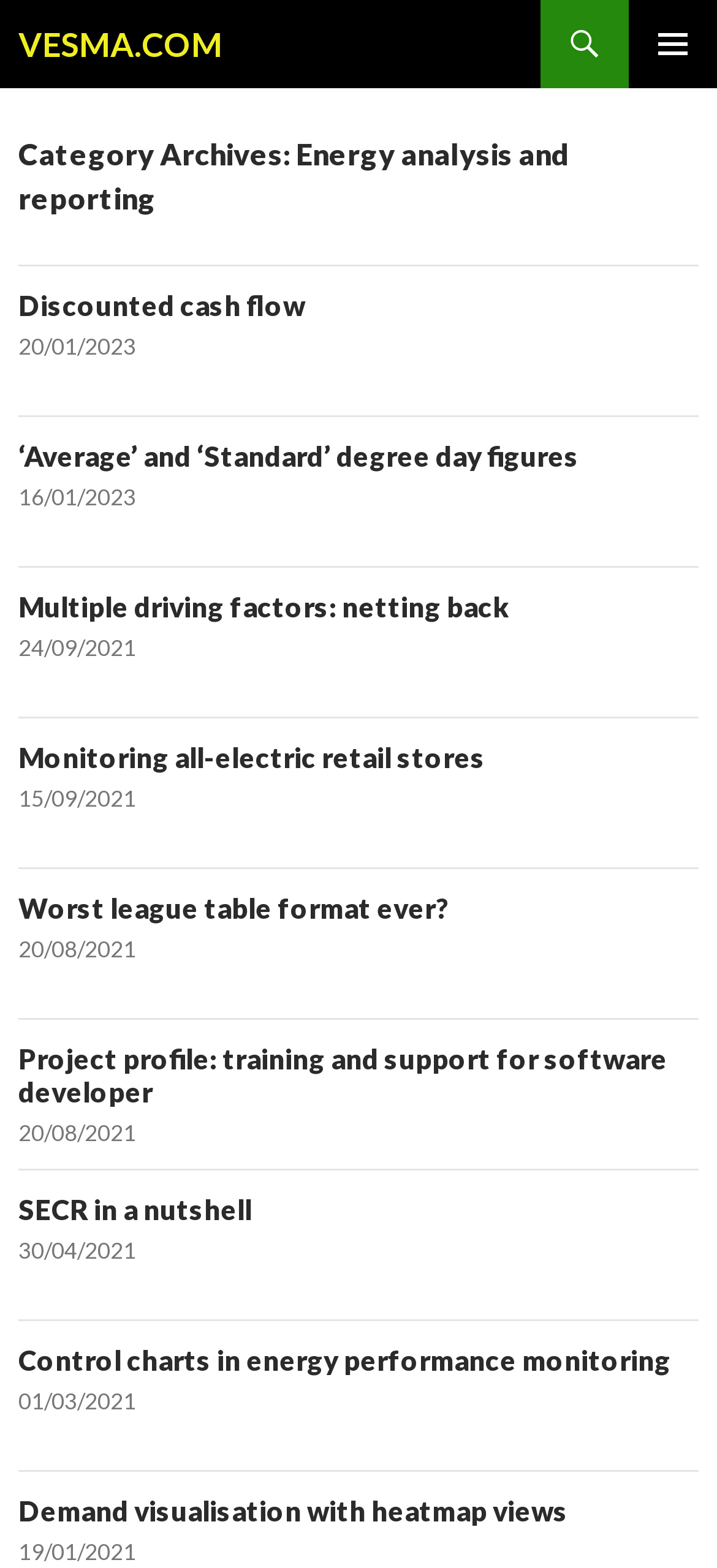Determine the bounding box coordinates for the area that needs to be clicked to fulfill this task: "Read the article about control charts in energy performance monitoring". The coordinates must be given as four float numbers between 0 and 1, i.e., [left, top, right, bottom].

[0.026, 0.857, 0.974, 0.878]